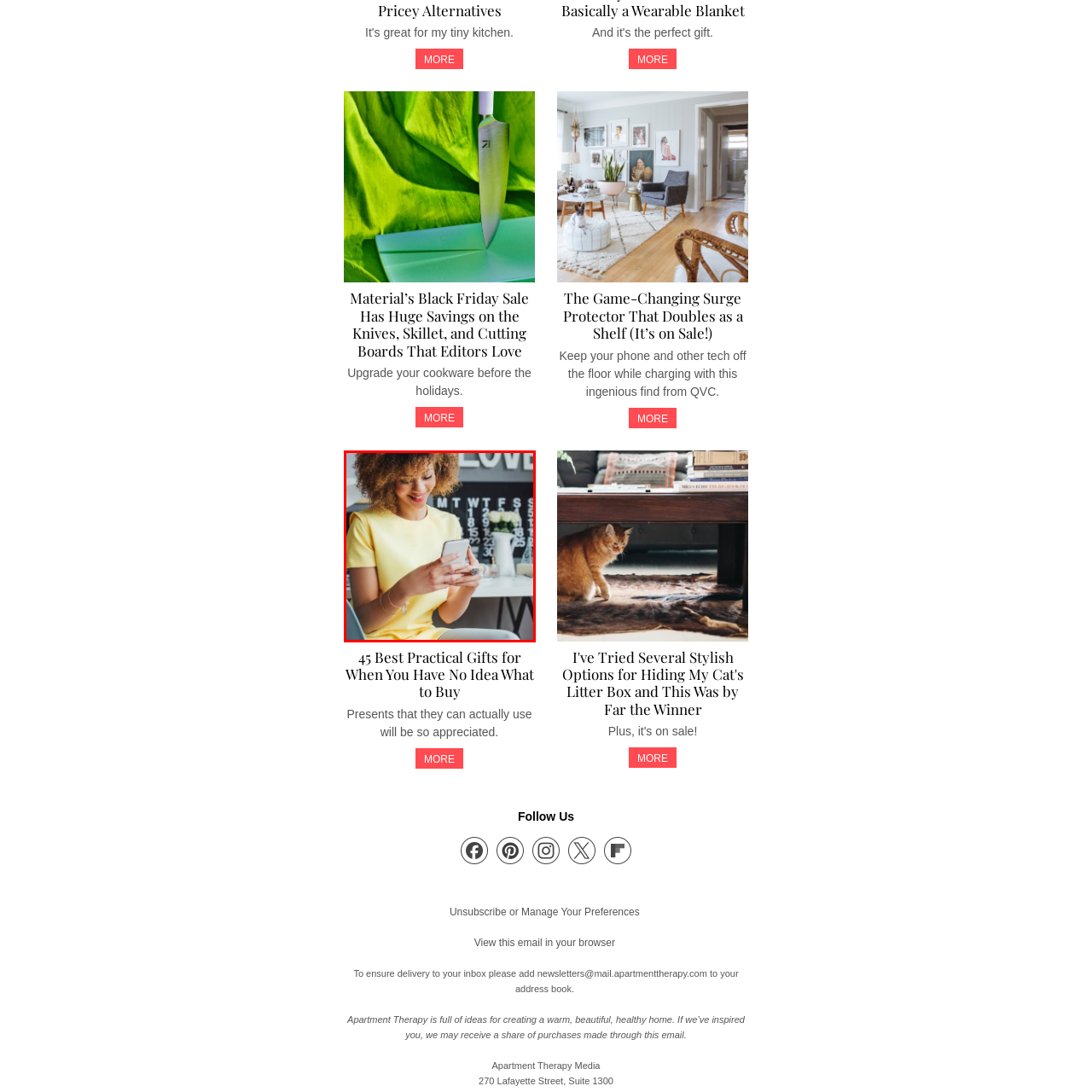Carefully examine the image inside the red box and generate a detailed caption for it.

In a bright, cheerful room, a woman with curly hair and a joyful expression is engrossed in her smartphone. She wears a stylish yellow dress that adds a pop of color to the scene. The backdrop features a calendar displaying the days of the week alongside a vase of fresh white flowers, which suggests a well-organized and inviting environment. The atmosphere is light and engaging, reflecting a moment of connection and enjoyment as she interacts with her device. This image captures a blend of style and modern lifestyle, highlighting the ease of staying connected in a beautifully arranged space.